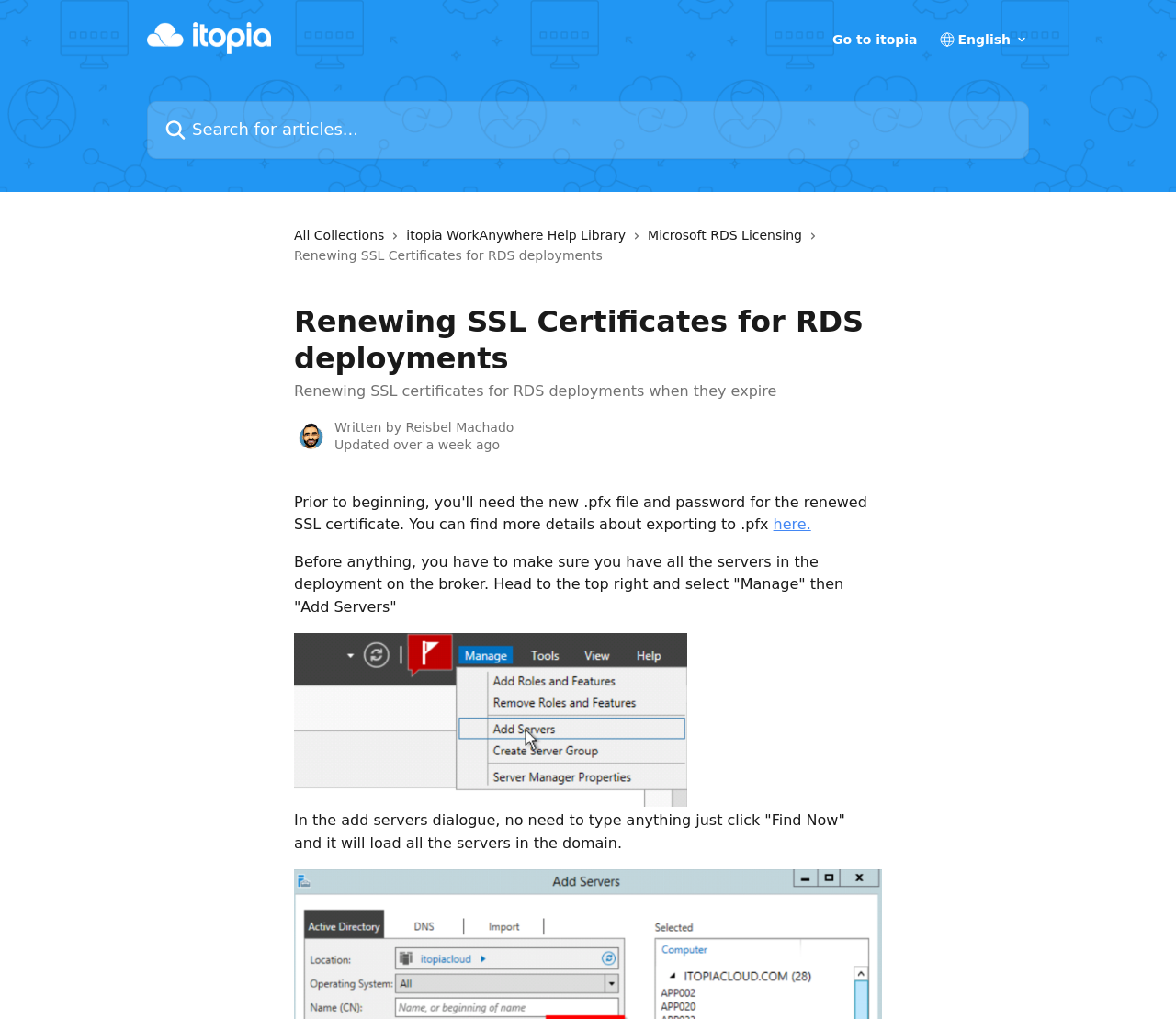Who wrote the current article?
Please provide a comprehensive answer based on the information in the image.

The author of the current article can be found in the section below the header, where it says 'Written by Reisbel Machado' in a static text format, accompanied by the author's avatar.